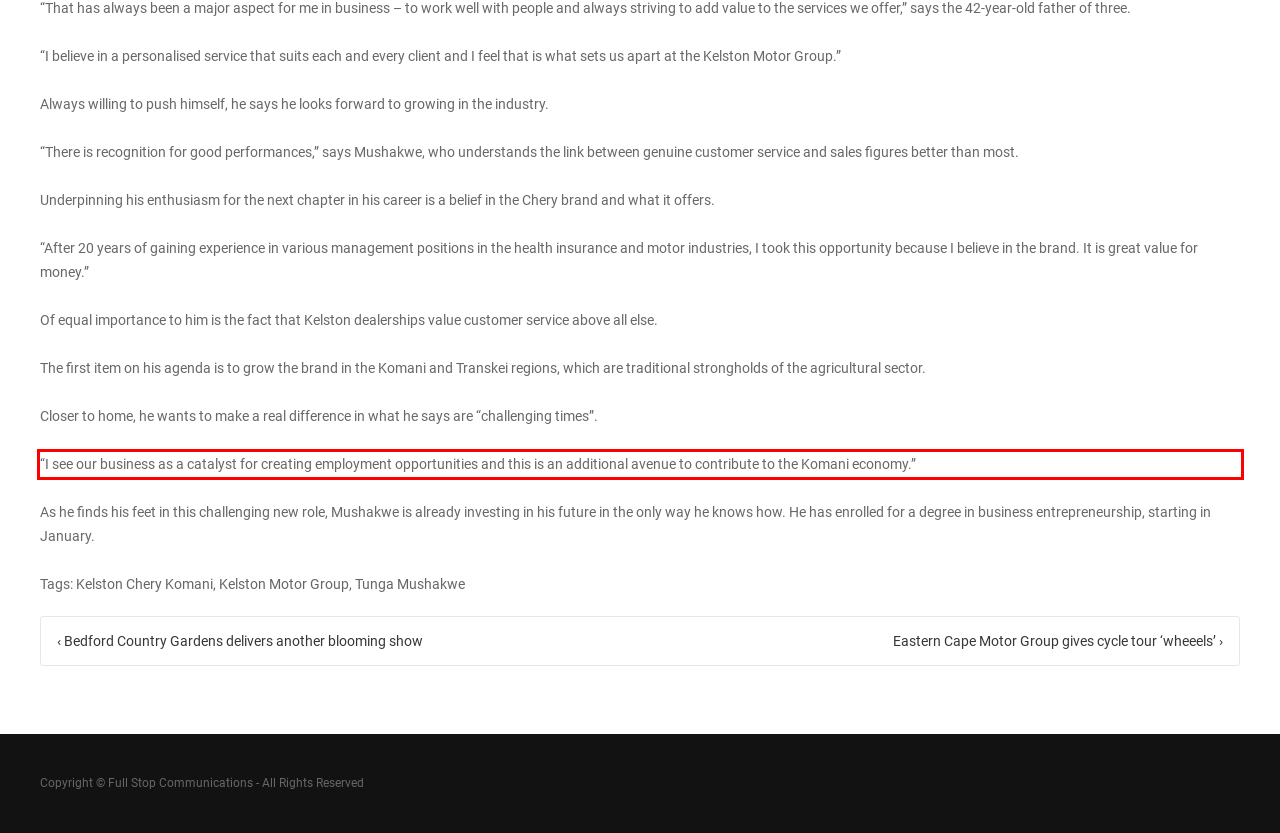There is a UI element on the webpage screenshot marked by a red bounding box. Extract and generate the text content from within this red box.

“I see our business as a catalyst for creating employment opportunities and this is an additional avenue to contribute to the Komani economy.”